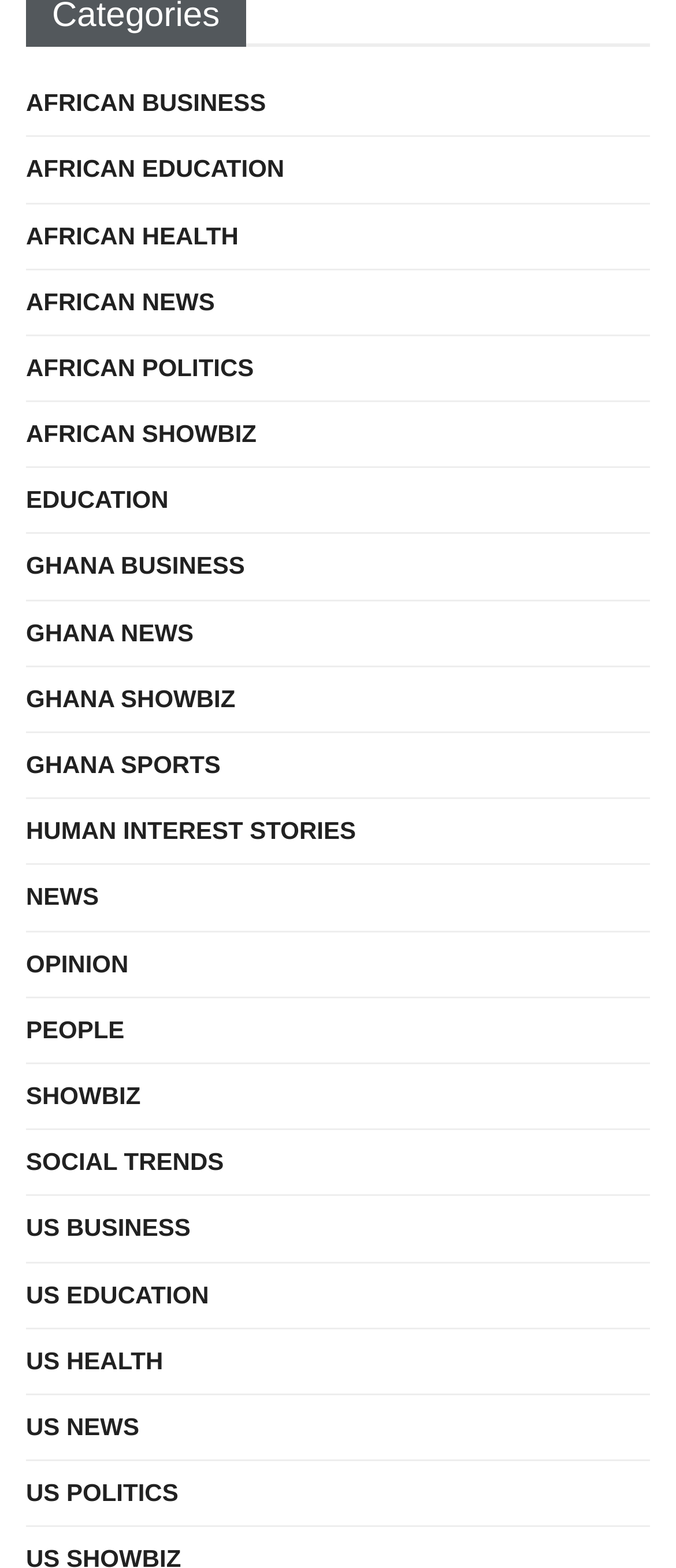What is the category that comes after 'NEWS'?
Please look at the screenshot and answer in one word or a short phrase.

OPINION